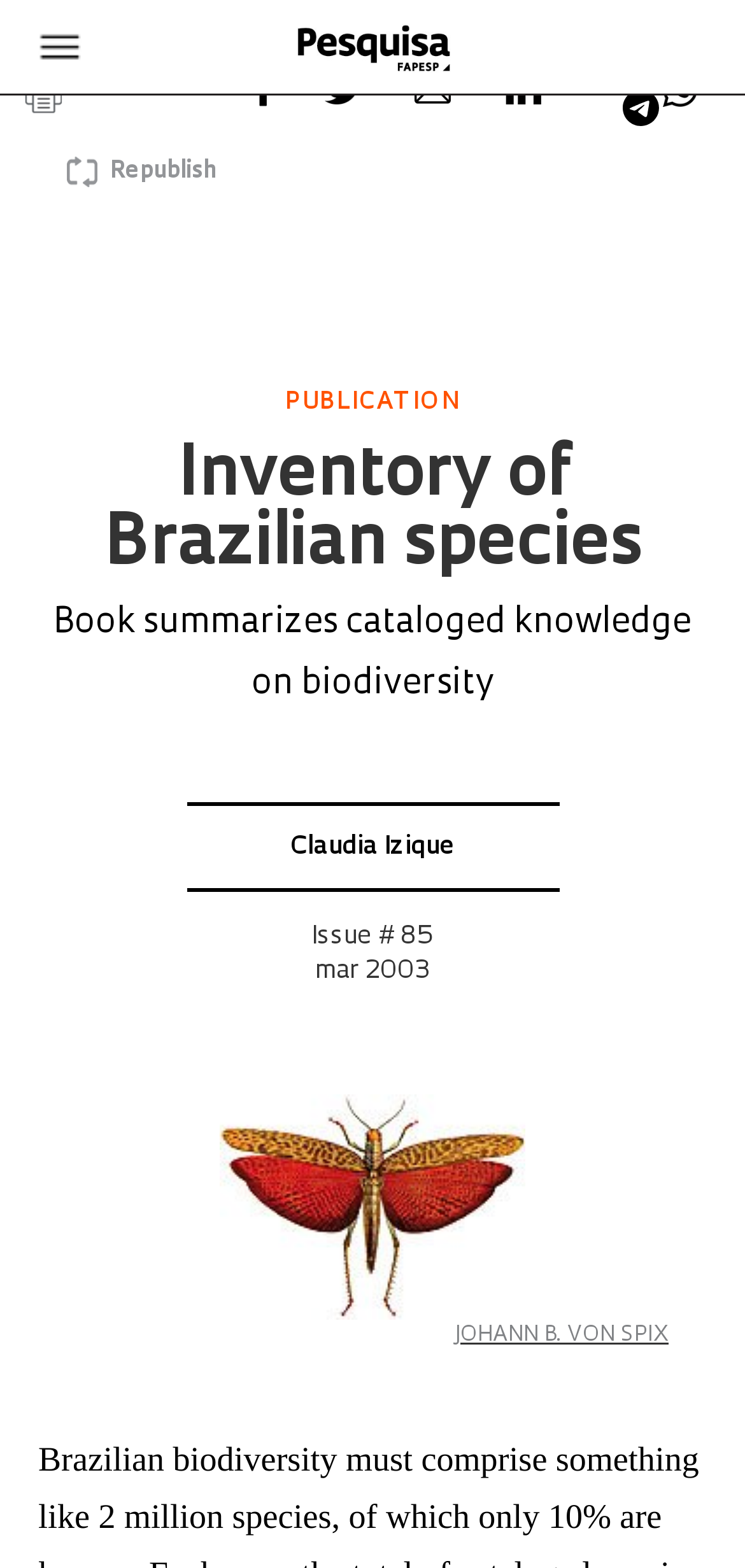Please reply to the following question with a single word or a short phrase:
How many links are available for sharing?

5